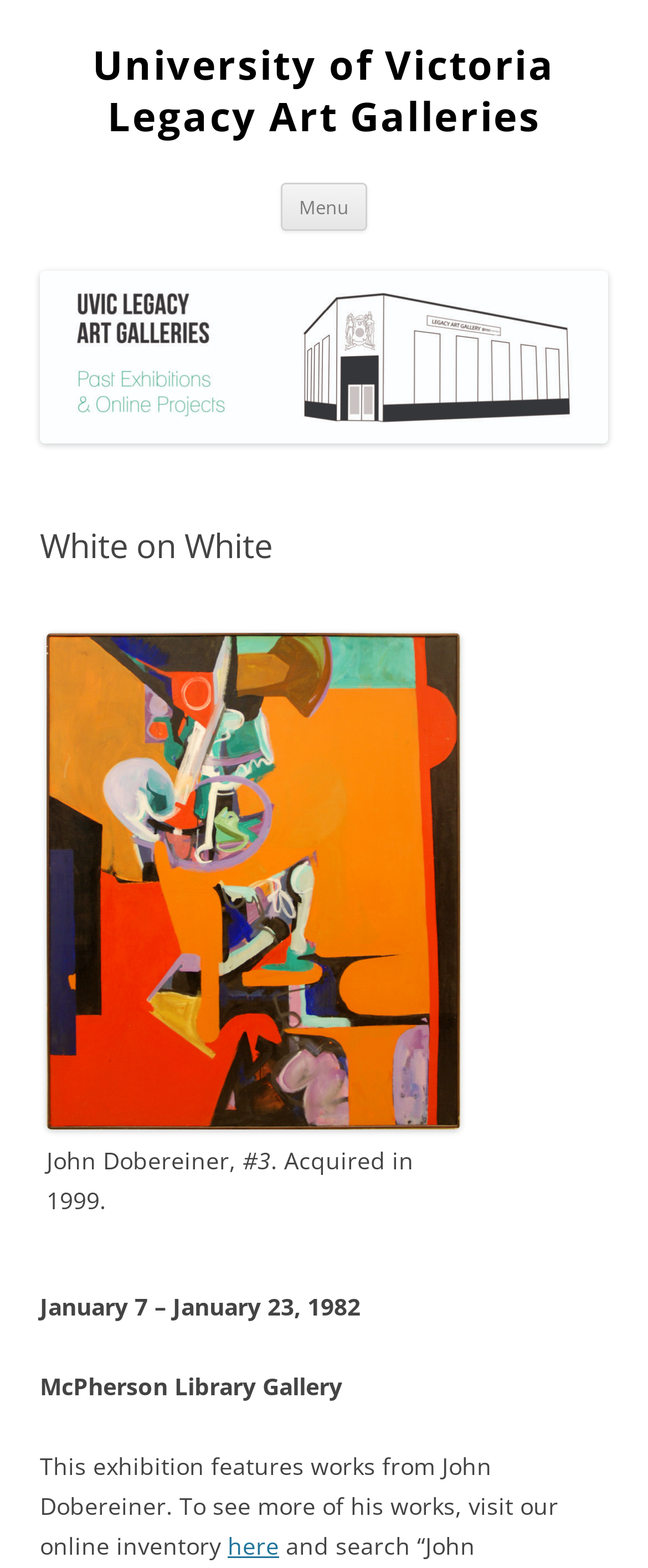What is the name of the artist featured in this exhibition?
Using the image provided, answer with just one word or phrase.

John Dobereiner